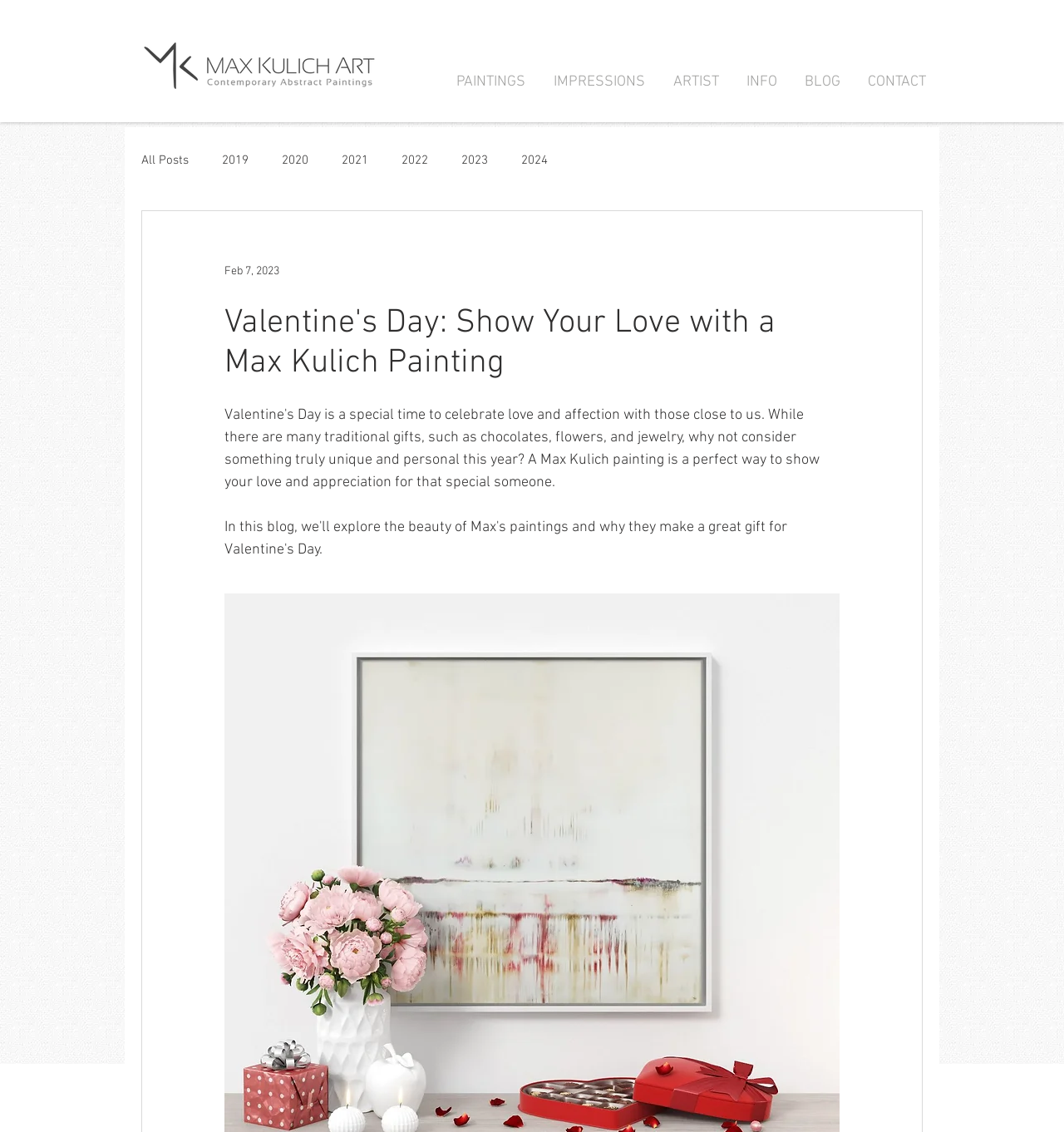Please find the bounding box coordinates of the element that needs to be clicked to perform the following instruction: "view 2023 blog posts". The bounding box coordinates should be four float numbers between 0 and 1, represented as [left, top, right, bottom].

[0.434, 0.135, 0.459, 0.148]